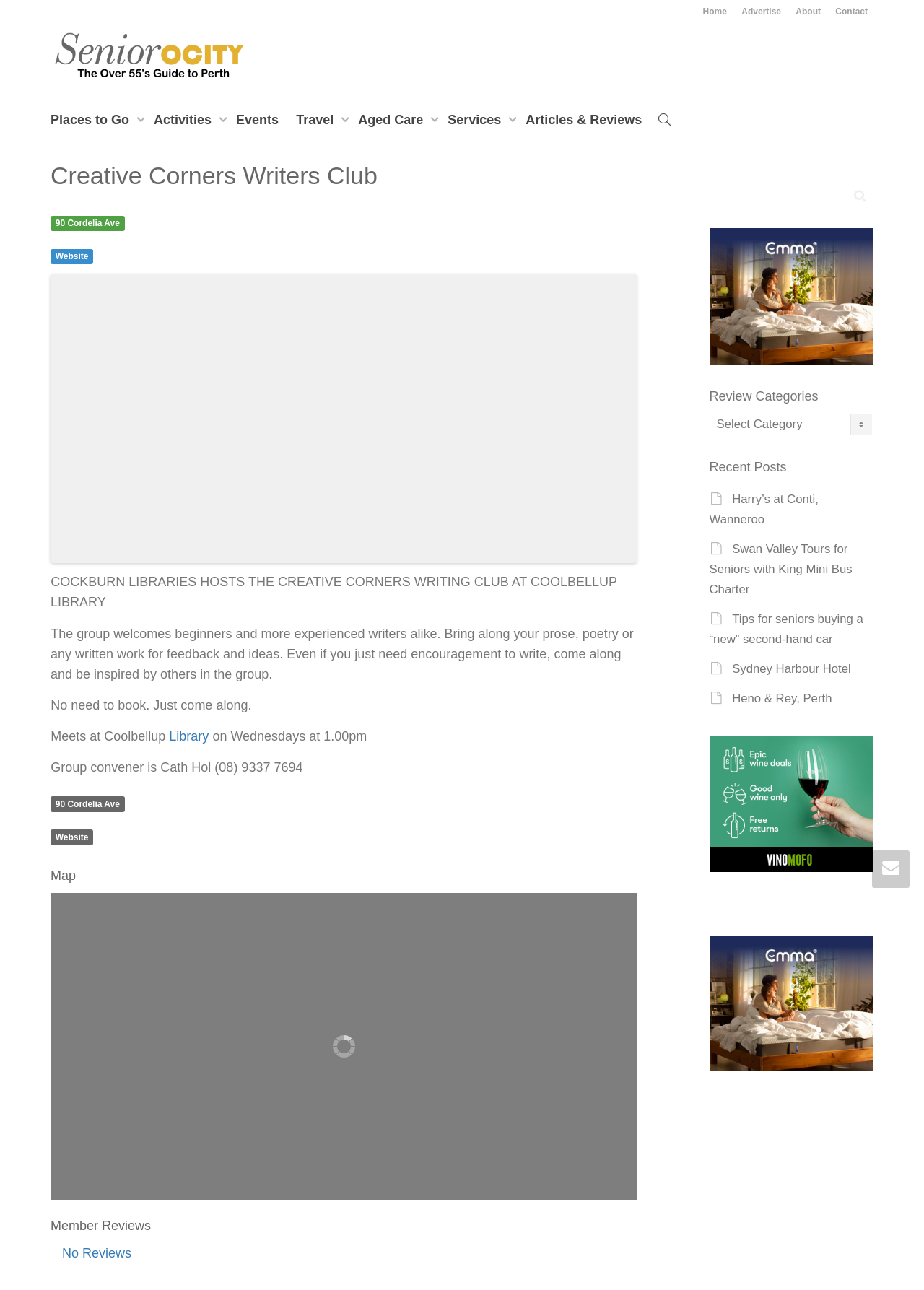Please find the bounding box for the UI element described by: "Contact".

[0.898, 0.0, 0.945, 0.018]